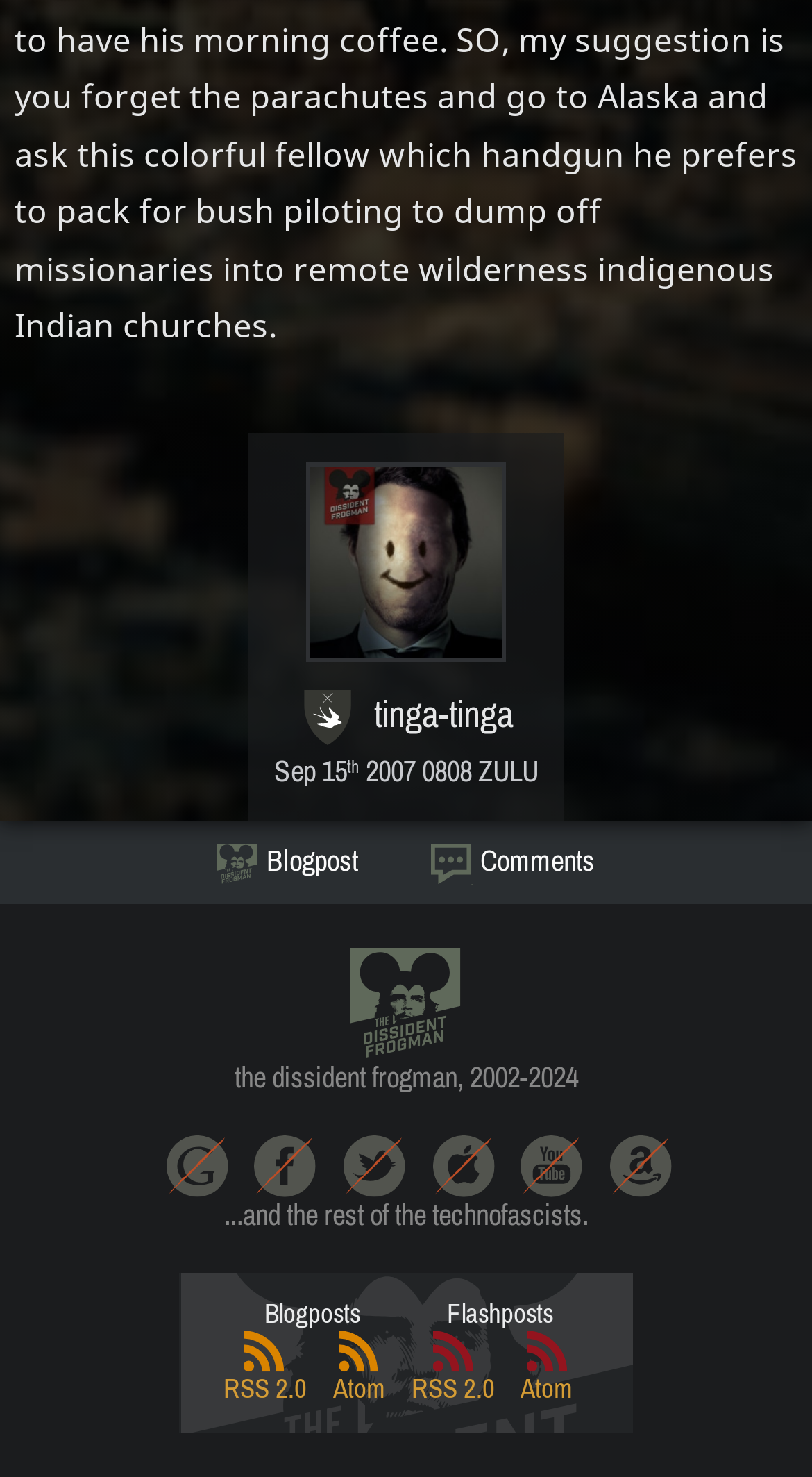Bounding box coordinates should be provided in the format (top-left x, top-left y, bottom-right x, bottom-right y) with all values between 0 and 1. Identify the bounding box for this UI element: RSS 2.0

[0.269, 0.902, 0.384, 0.953]